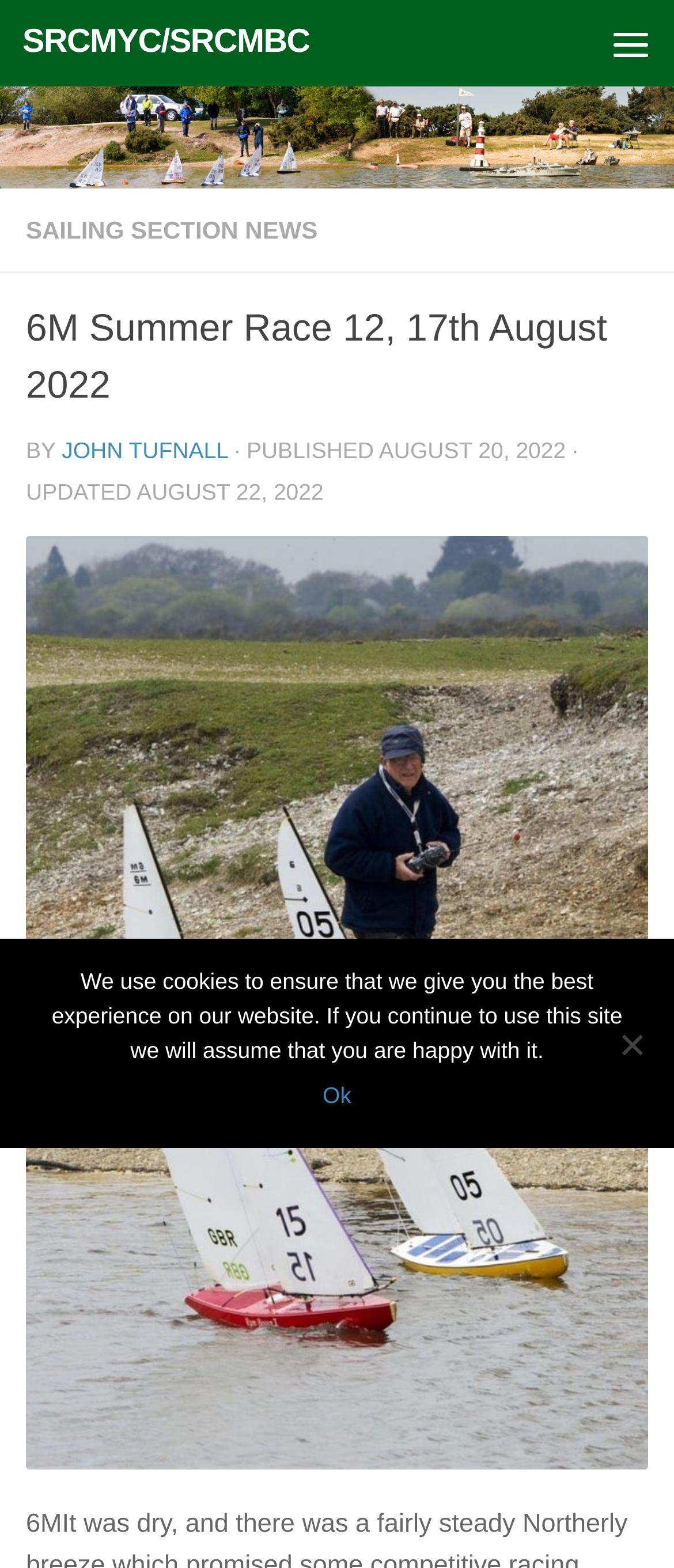Please answer the following question using a single word or phrase: 
What is the type of image displayed on the webpage?

6M